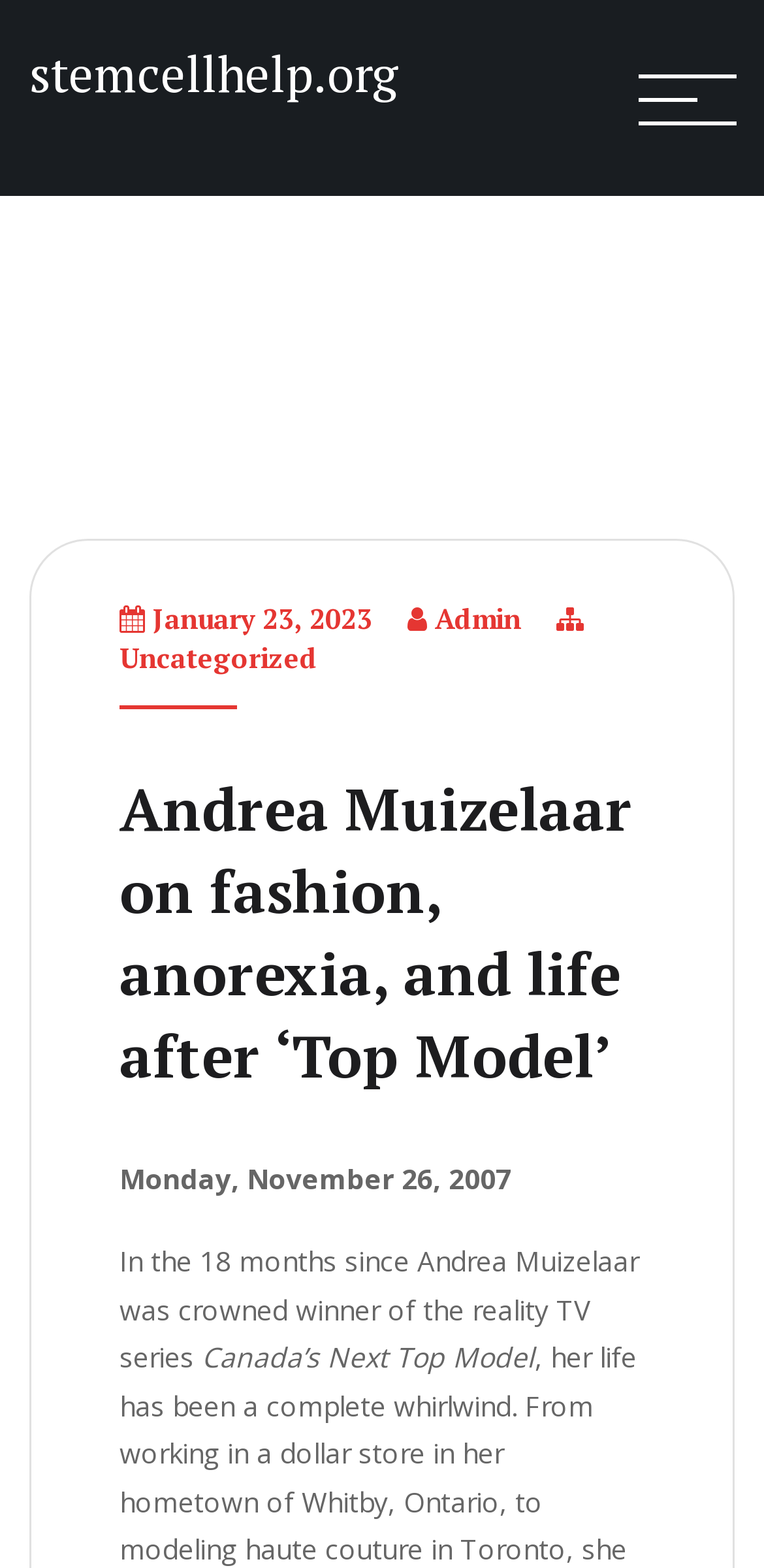What is the name of the reality TV series Andrea Muizelaar won?
Please answer using one word or phrase, based on the screenshot.

Canada’s Next Top Model